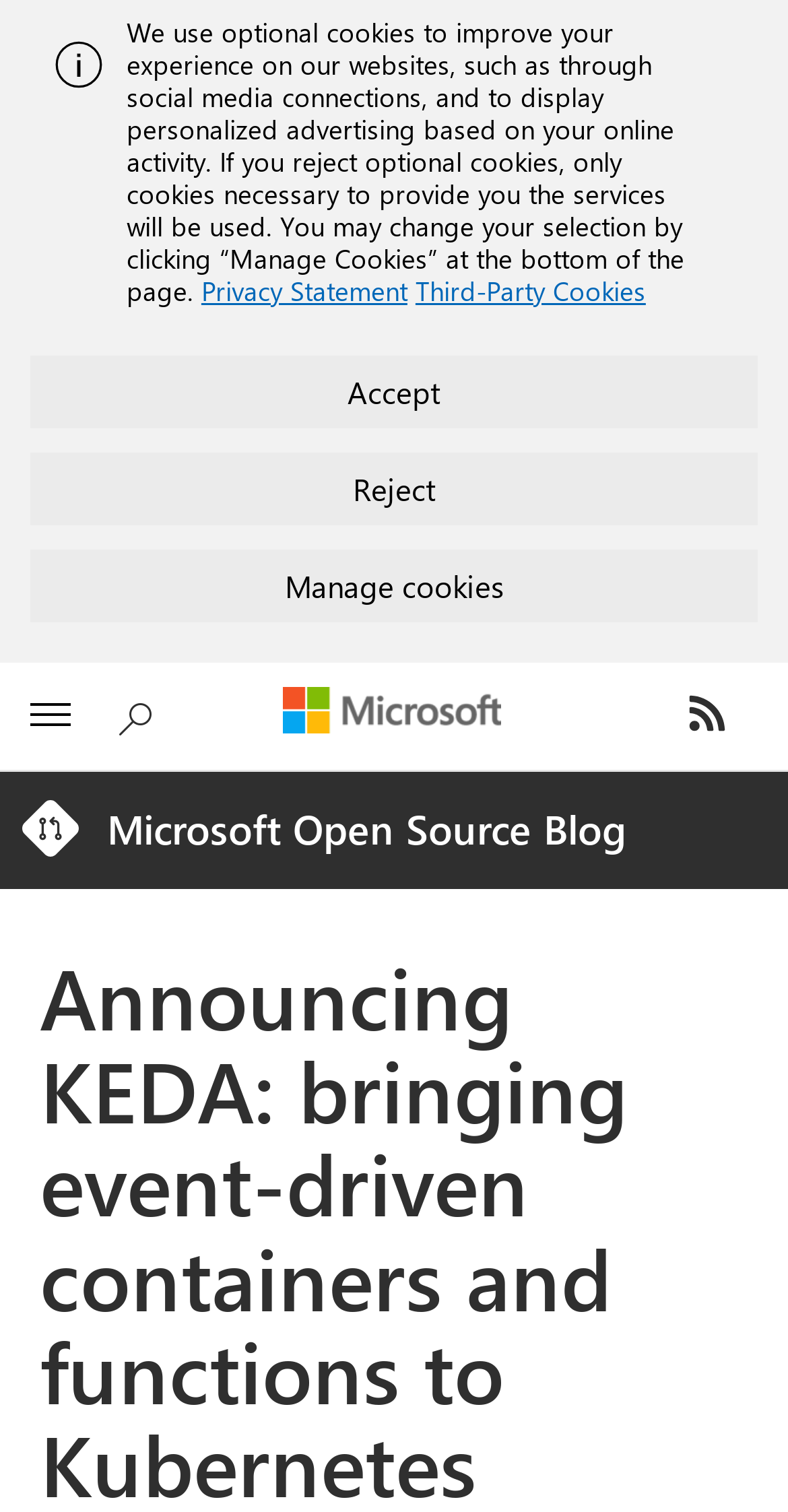Pinpoint the bounding box coordinates of the clickable area needed to execute the instruction: "Subscribe to RSS Feeds". The coordinates should be specified as four float numbers between 0 and 1, i.e., [left, top, right, bottom].

[0.872, 0.441, 1.0, 0.505]